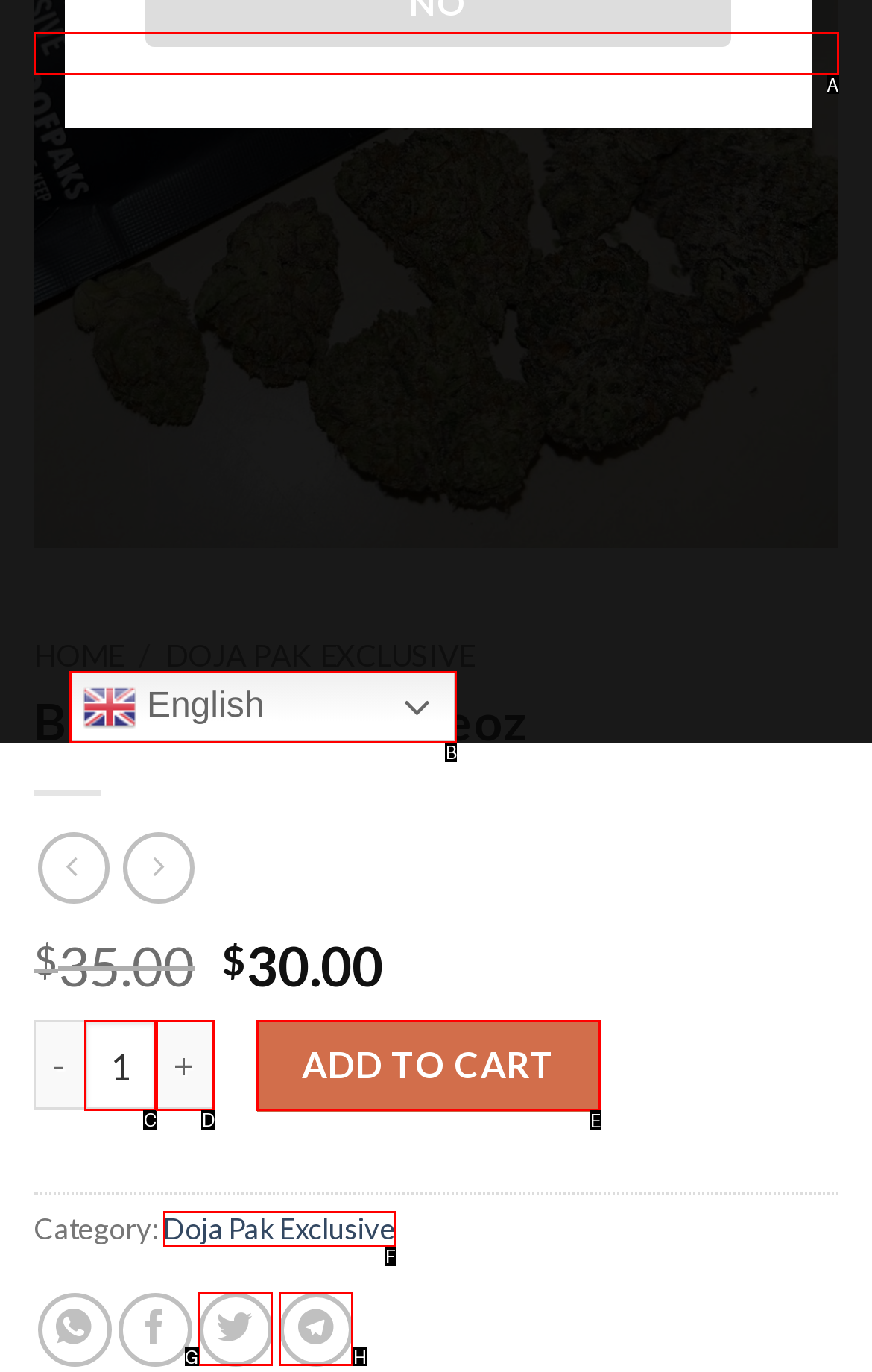Select the HTML element that corresponds to the description: Photo shooting in August. Answer with the letter of the matching option directly from the choices given.

None